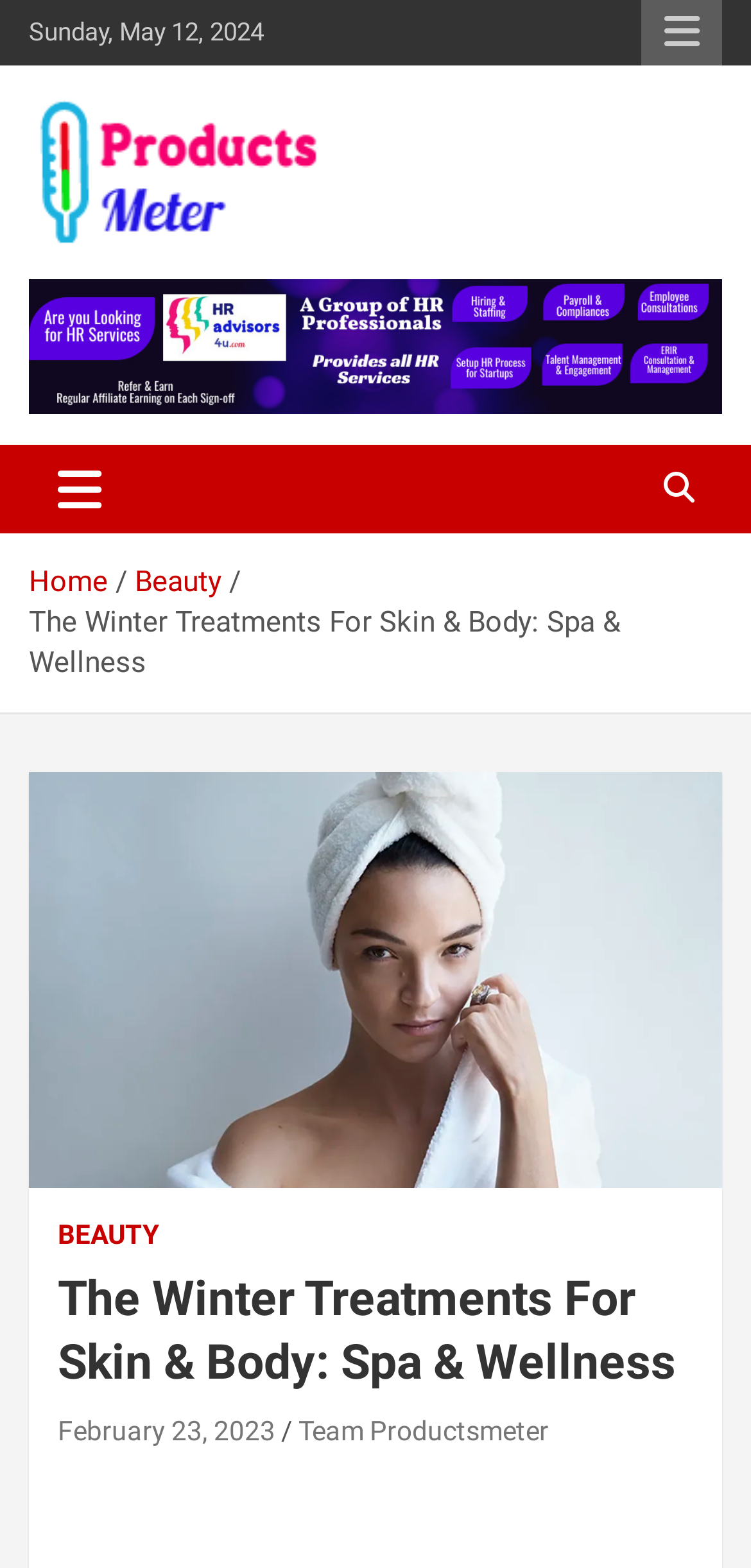Identify and extract the heading text of the webpage.

The Winter Treatments For Skin & Body: Spa & Wellness